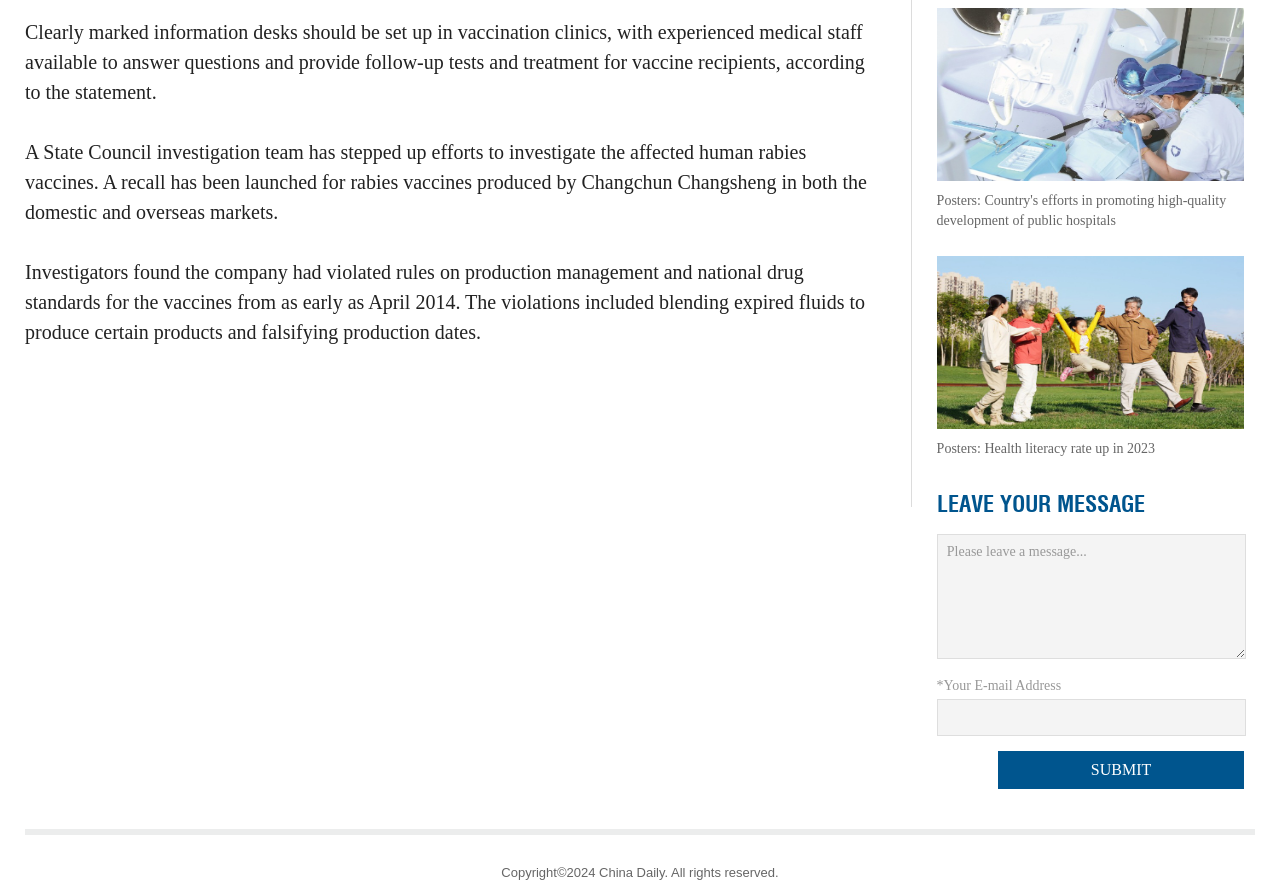Provide the bounding box coordinates for the UI element described in this sentence: "parent_node: *Your E-mail Address". The coordinates should be four float values between 0 and 1, i.e., [left, top, right, bottom].

[0.732, 0.789, 0.973, 0.831]